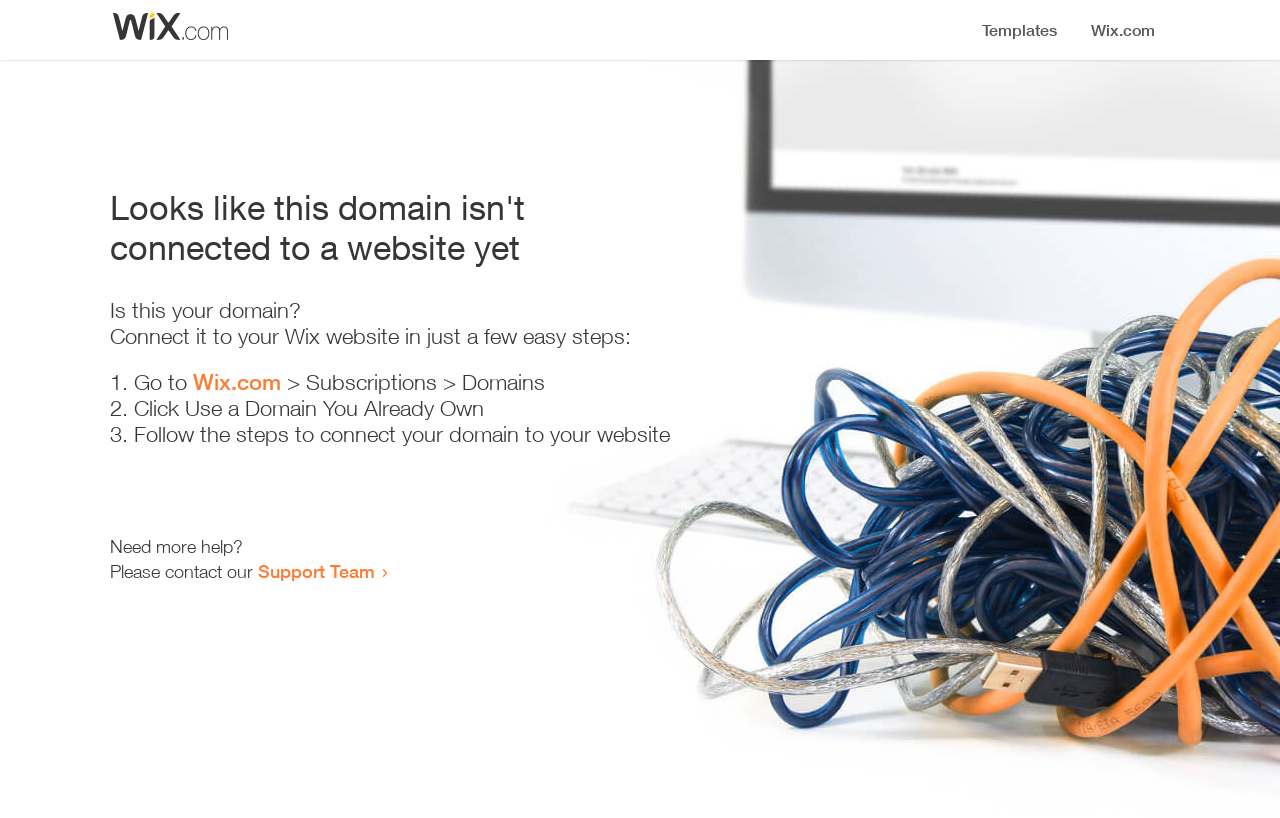Generate a comprehensive description of the webpage content.

The webpage appears to be an error page, indicating that a domain is not connected to a website yet. At the top, there is a small image, likely a logo or icon. Below the image, a prominent heading reads "Looks like this domain isn't connected to a website yet". 

Underneath the heading, there is a series of instructions to connect the domain to a Wix website. The instructions are divided into three steps, each marked with a numbered list marker (1., 2., and 3.). The first step involves going to Wix.com, followed by navigating to the Subscriptions and Domains section. The second step is to click "Use a Domain You Already Own", and the third step is to follow the instructions to connect the domain to the website. 

At the bottom of the page, there is a section offering additional help, with a message "Need more help?" followed by an invitation to contact the Support Team, which is a clickable link.